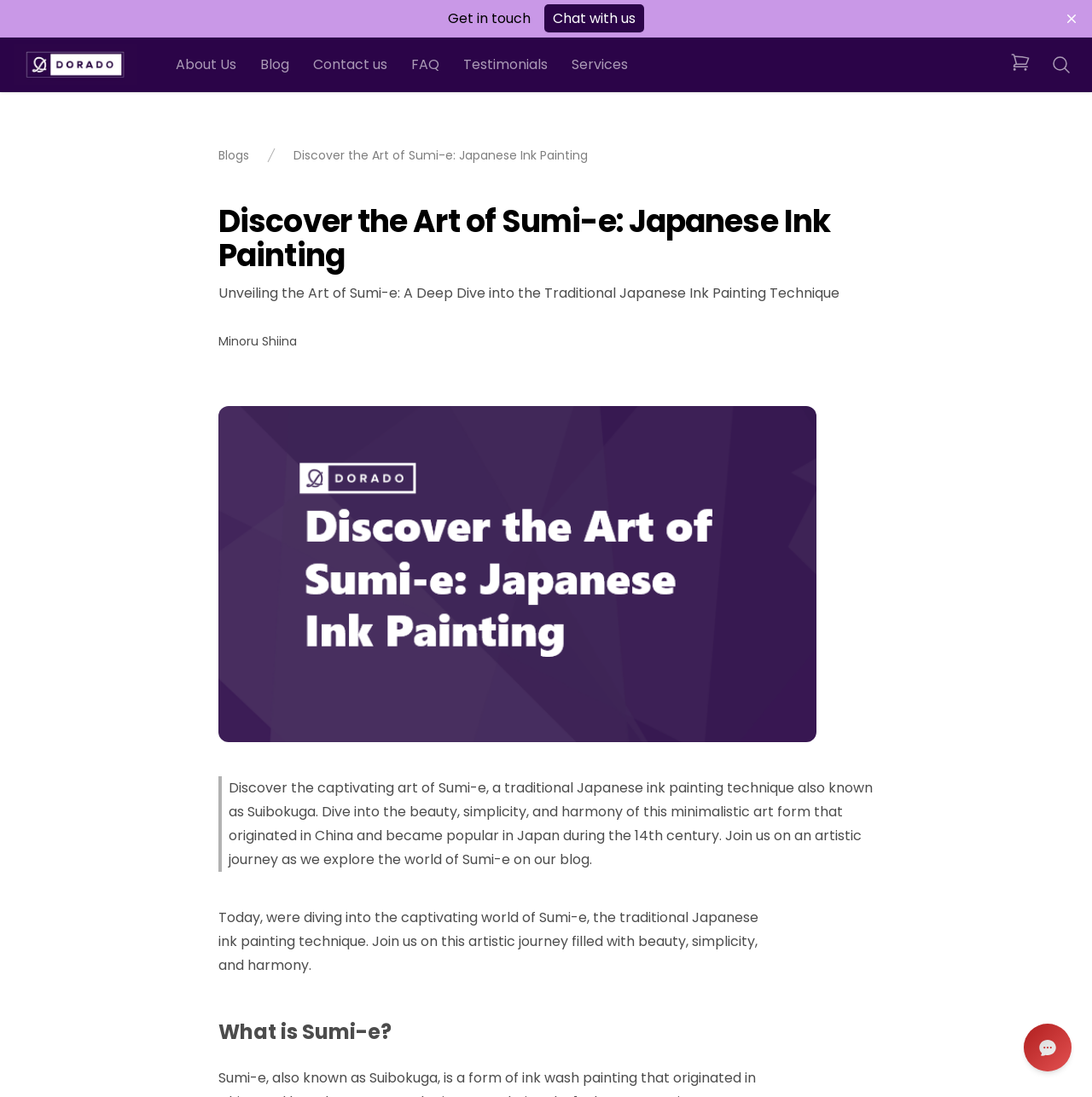How many images are there in the figure section?
Refer to the image and provide a concise answer in one word or phrase.

2